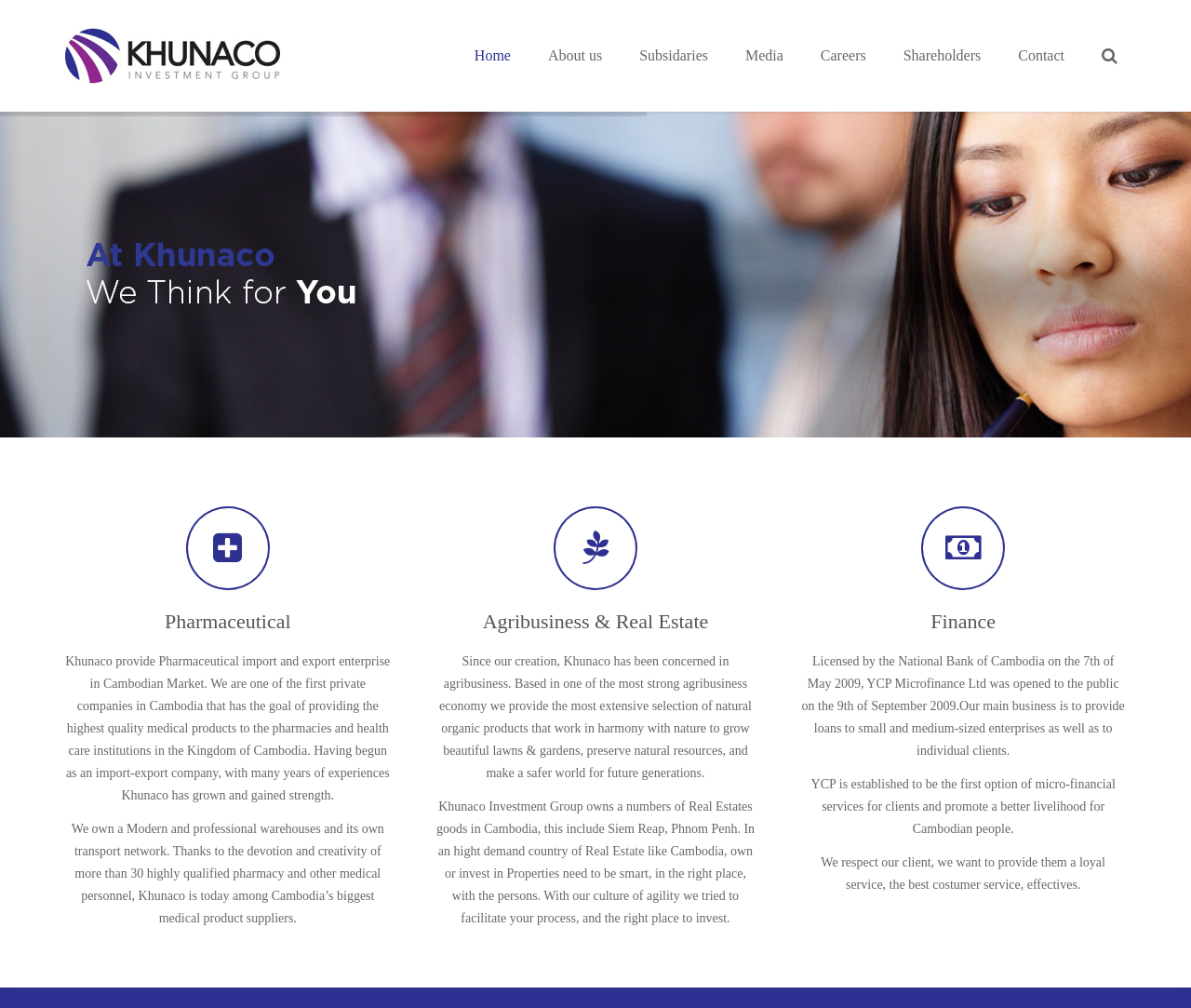Please indicate the bounding box coordinates for the clickable area to complete the following task: "Learn about Agribusiness & Real Estate". The coordinates should be specified as four float numbers between 0 and 1, i.e., [left, top, right, bottom].

[0.363, 0.502, 0.637, 0.645]